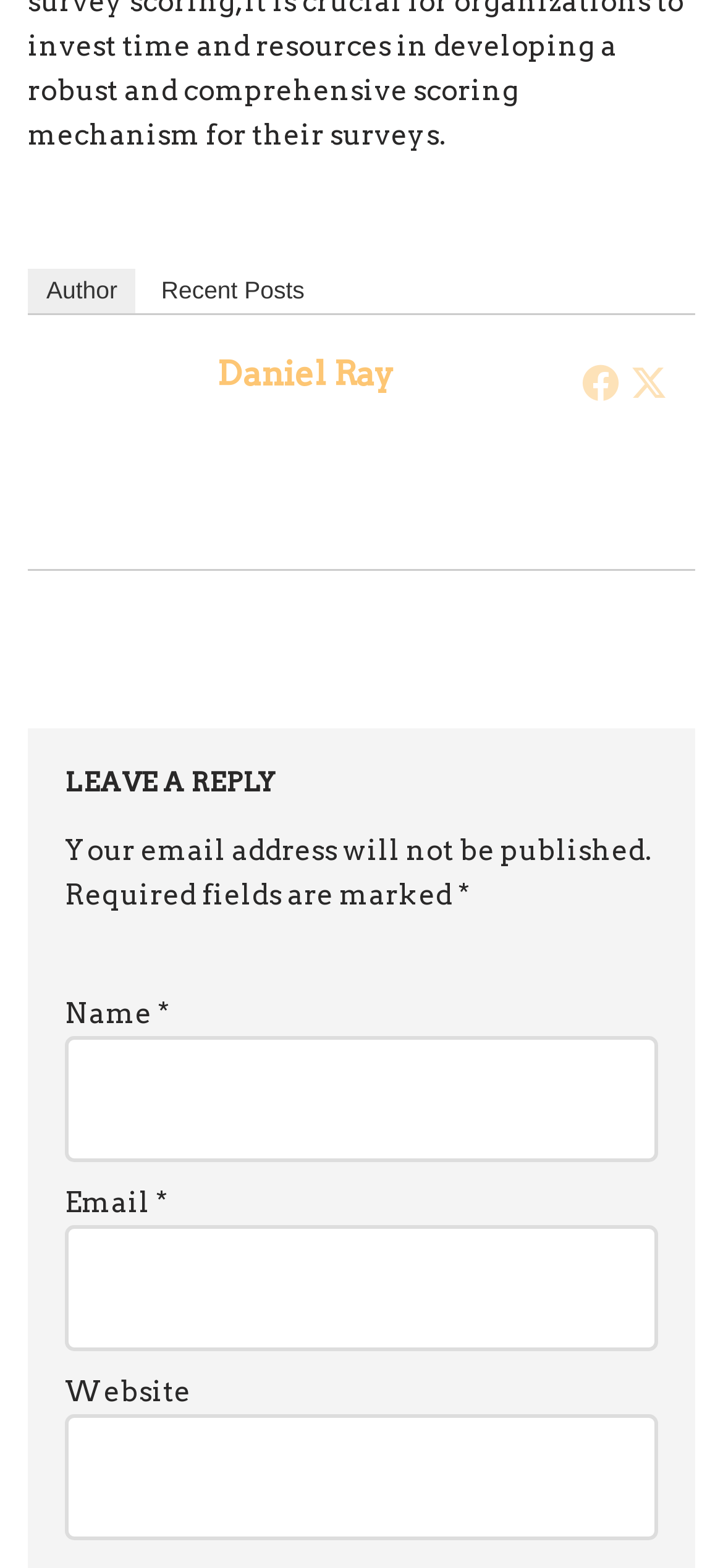Given the element description parent_node: Name * name="author", specify the bounding box coordinates of the corresponding UI element in the format (top-left x, top-left y, bottom-right x, bottom-right y). All values must be between 0 and 1.

[0.09, 0.661, 0.91, 0.741]